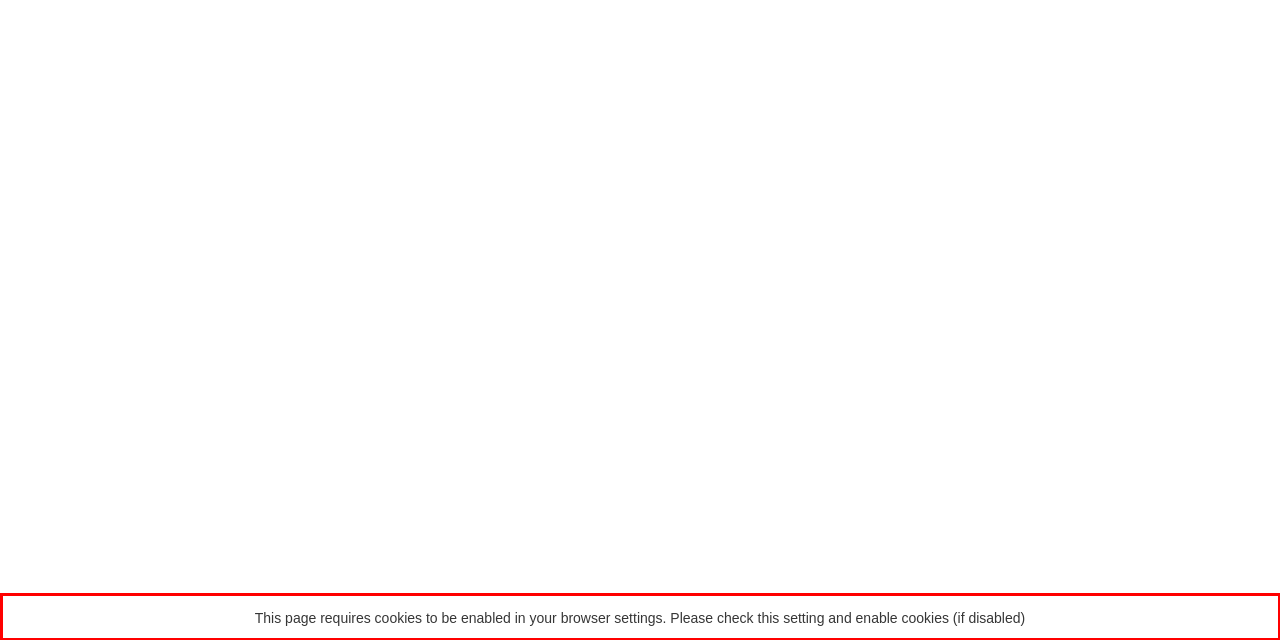Given the screenshot of a webpage, identify the red rectangle bounding box and recognize the text content inside it, generating the extracted text.

This page requires cookies to be enabled in your browser settings. Please check this setting and enable cookies (if disabled)